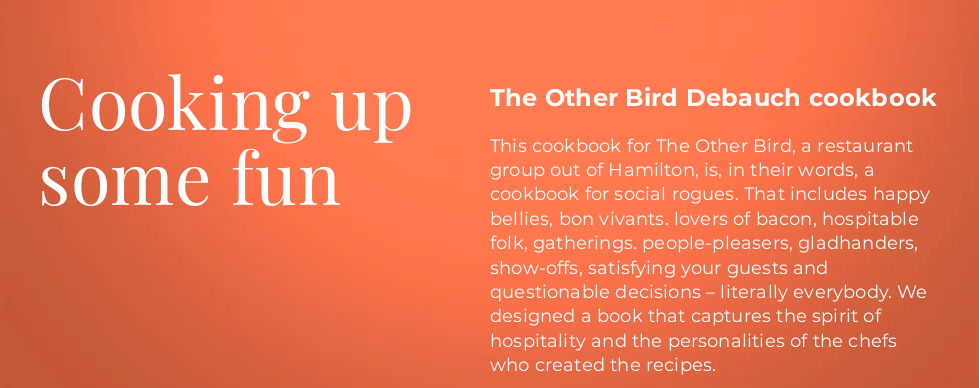What is the theme of the cookbook?
Can you provide an in-depth and detailed response to the question?

The theme of the cookbook is social gatherings, as indicated by the caption's mention of 'social rogues' and 'gathering' as one of the emphasized themes.